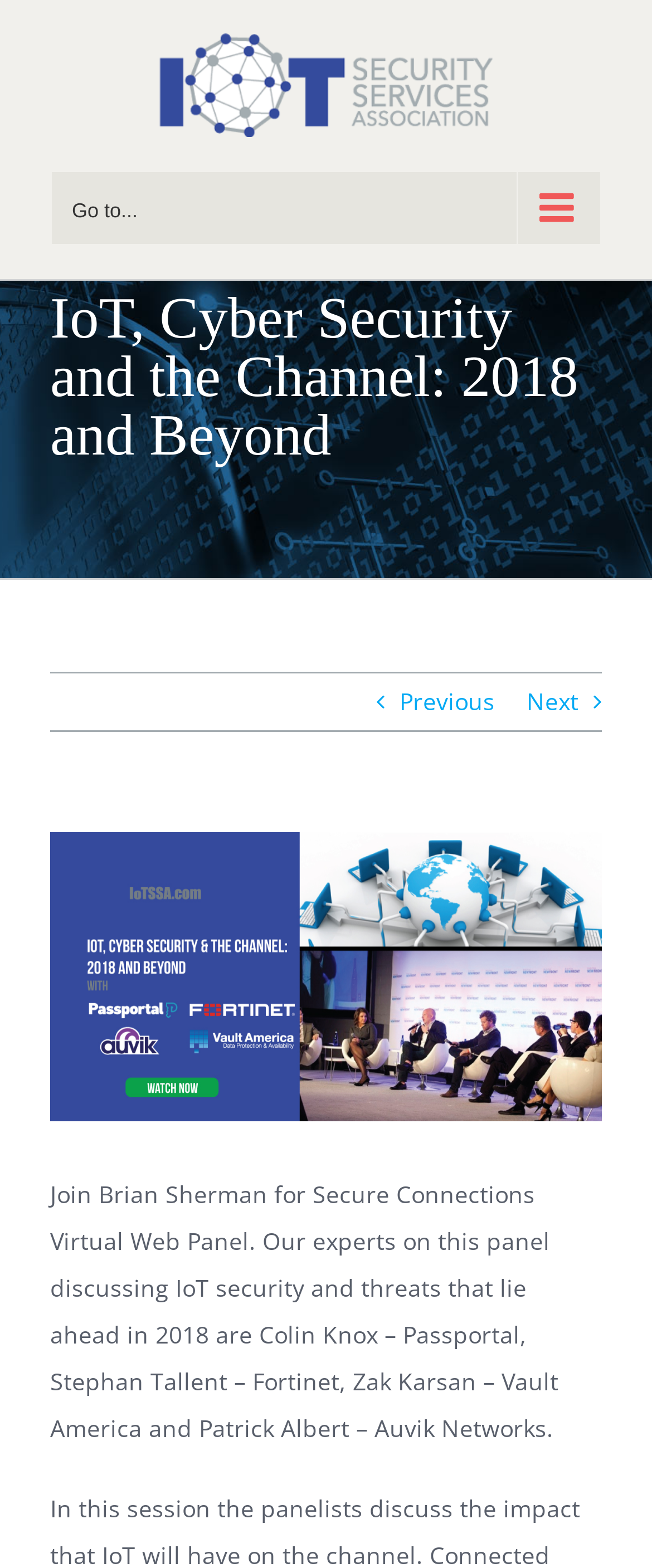Based on the element description "Next", predict the bounding box coordinates of the UI element.

[0.808, 0.429, 0.887, 0.466]